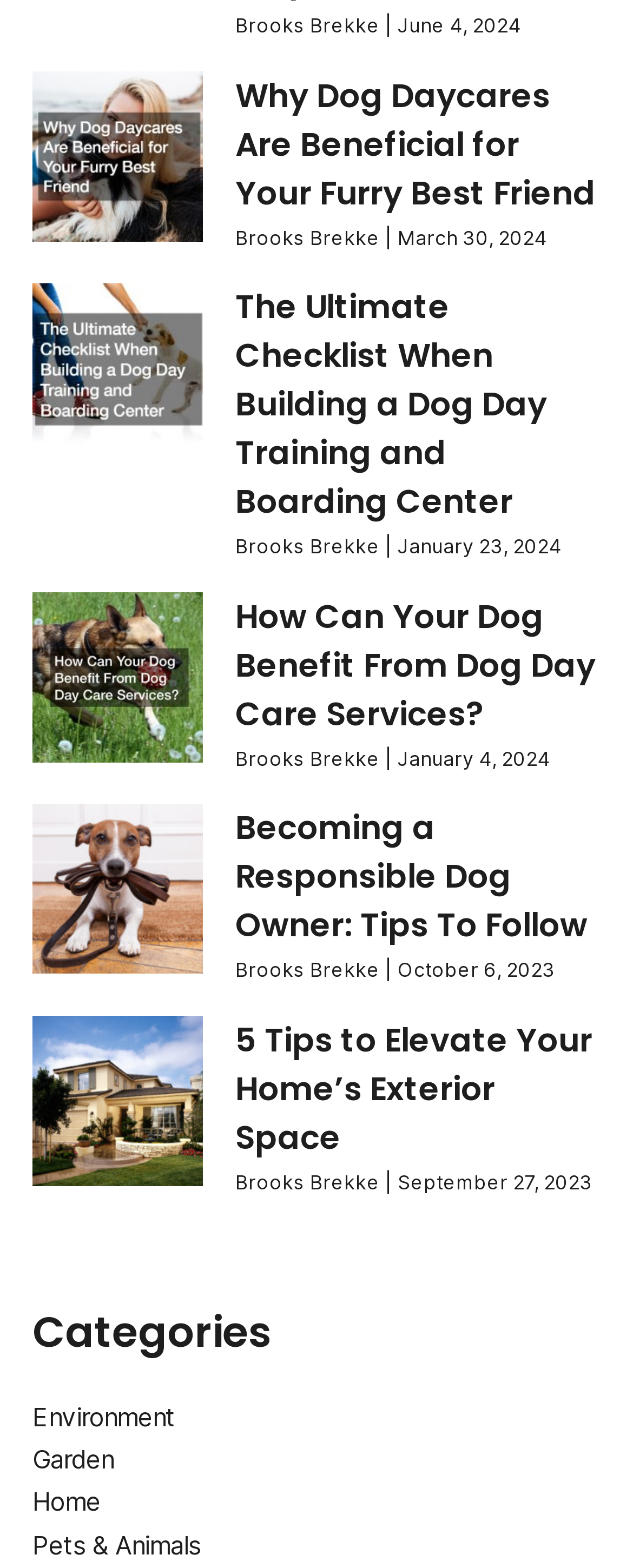Determine the bounding box for the described UI element: "Pets & Animals".

[0.051, 0.975, 0.318, 0.995]